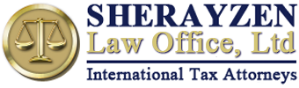Provide a one-word or brief phrase answer to the question:
What does the emblem of balanced scales symbolize?

Justice and legal expertise